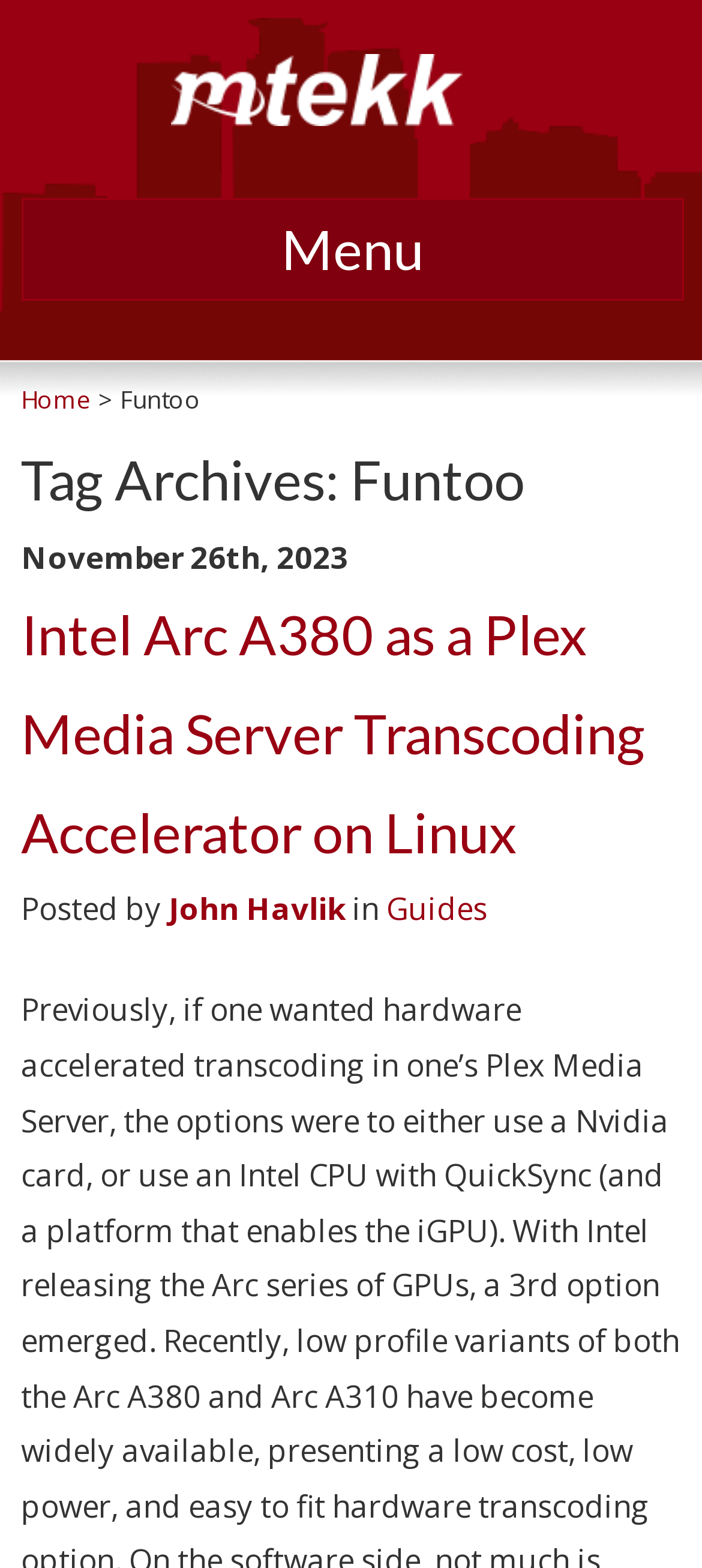Extract the bounding box coordinates of the UI element described: "John Havlik". Provide the coordinates in the format [left, top, right, bottom] with values ranging from 0 to 1.

[0.24, 0.566, 0.492, 0.593]